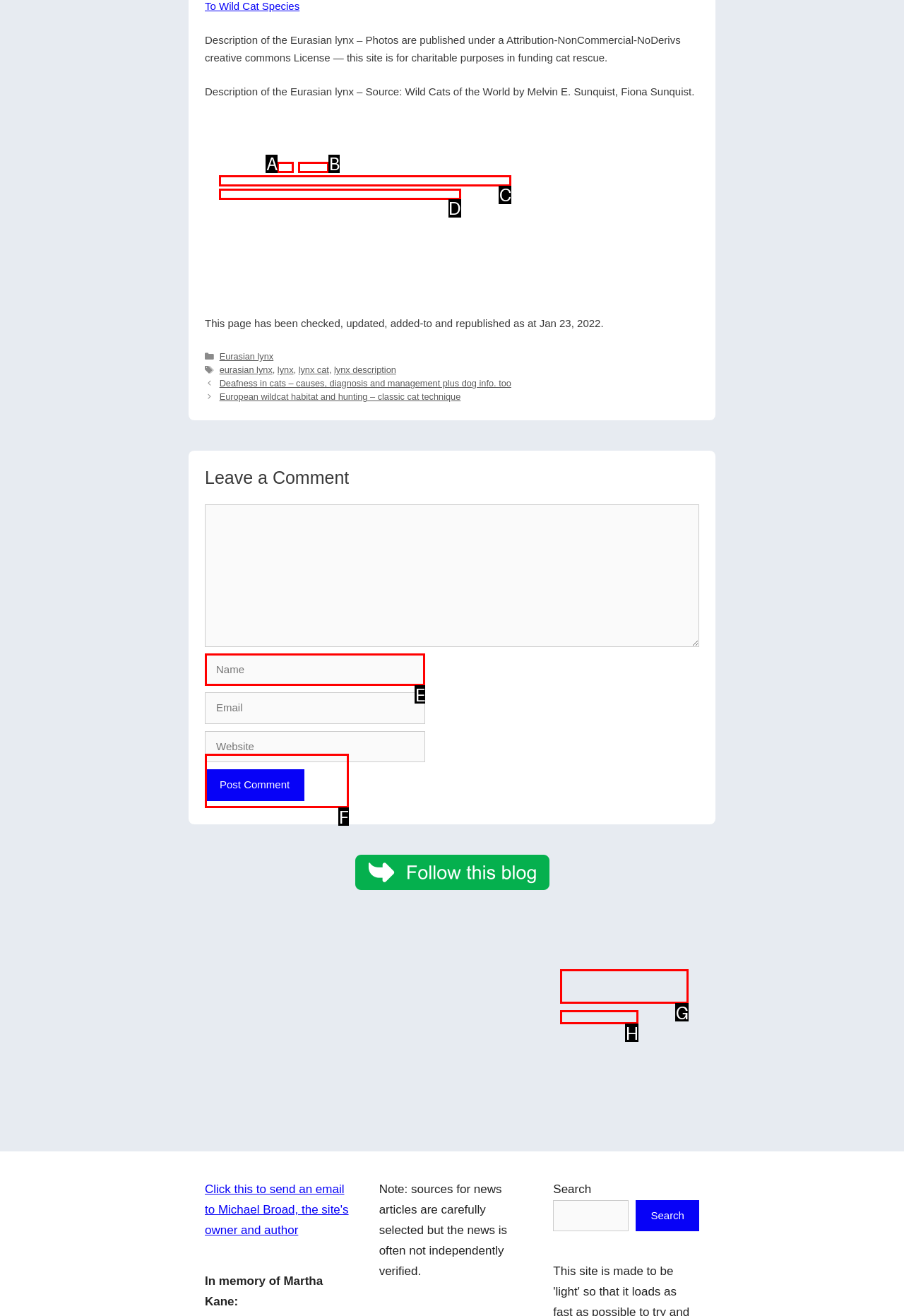To complete the task: Enter your name in the 'Name' field, select the appropriate UI element to click. Respond with the letter of the correct option from the given choices.

E